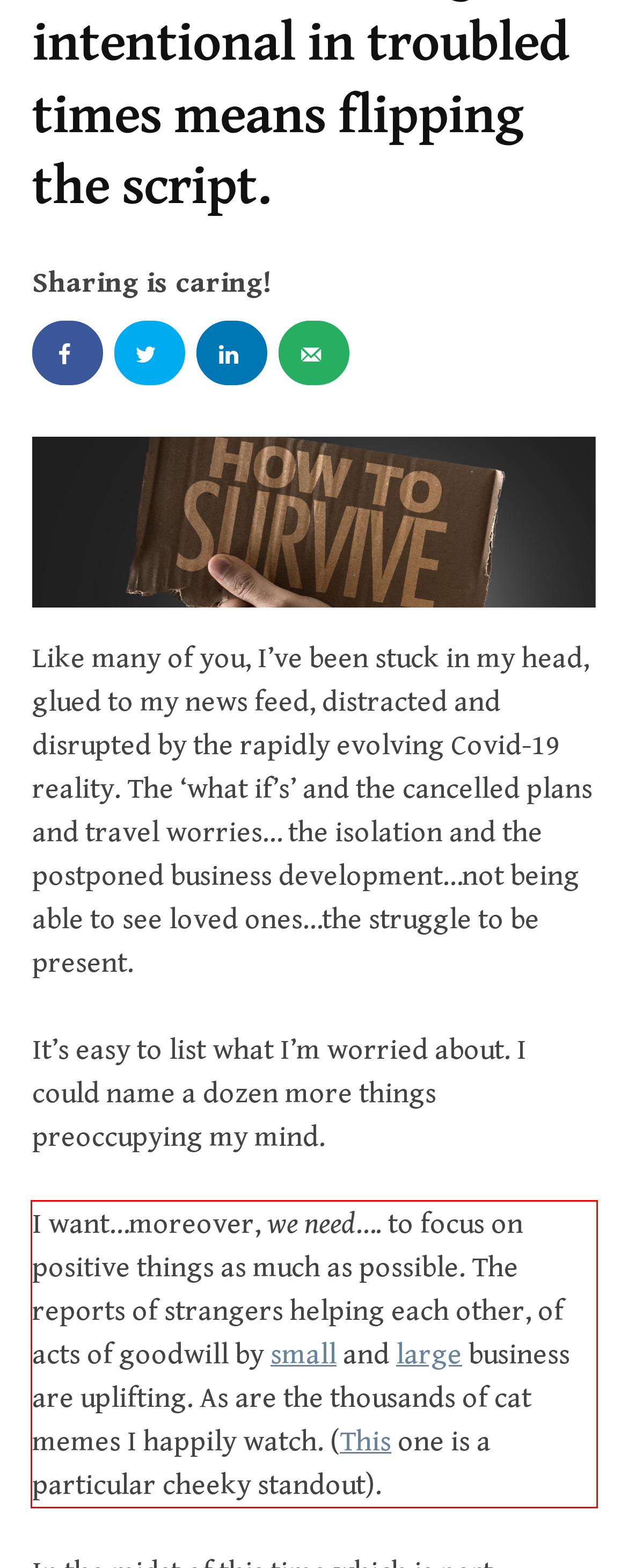You have a screenshot of a webpage with a UI element highlighted by a red bounding box. Use OCR to obtain the text within this highlighted area.

I want…moreover, we need…. to focus on positive things as much as possible. The reports of strangers helping each other, of acts of goodwill by small and large business are uplifting. As are the thousands of cat memes I happily watch. (This one is a particular cheeky standout).